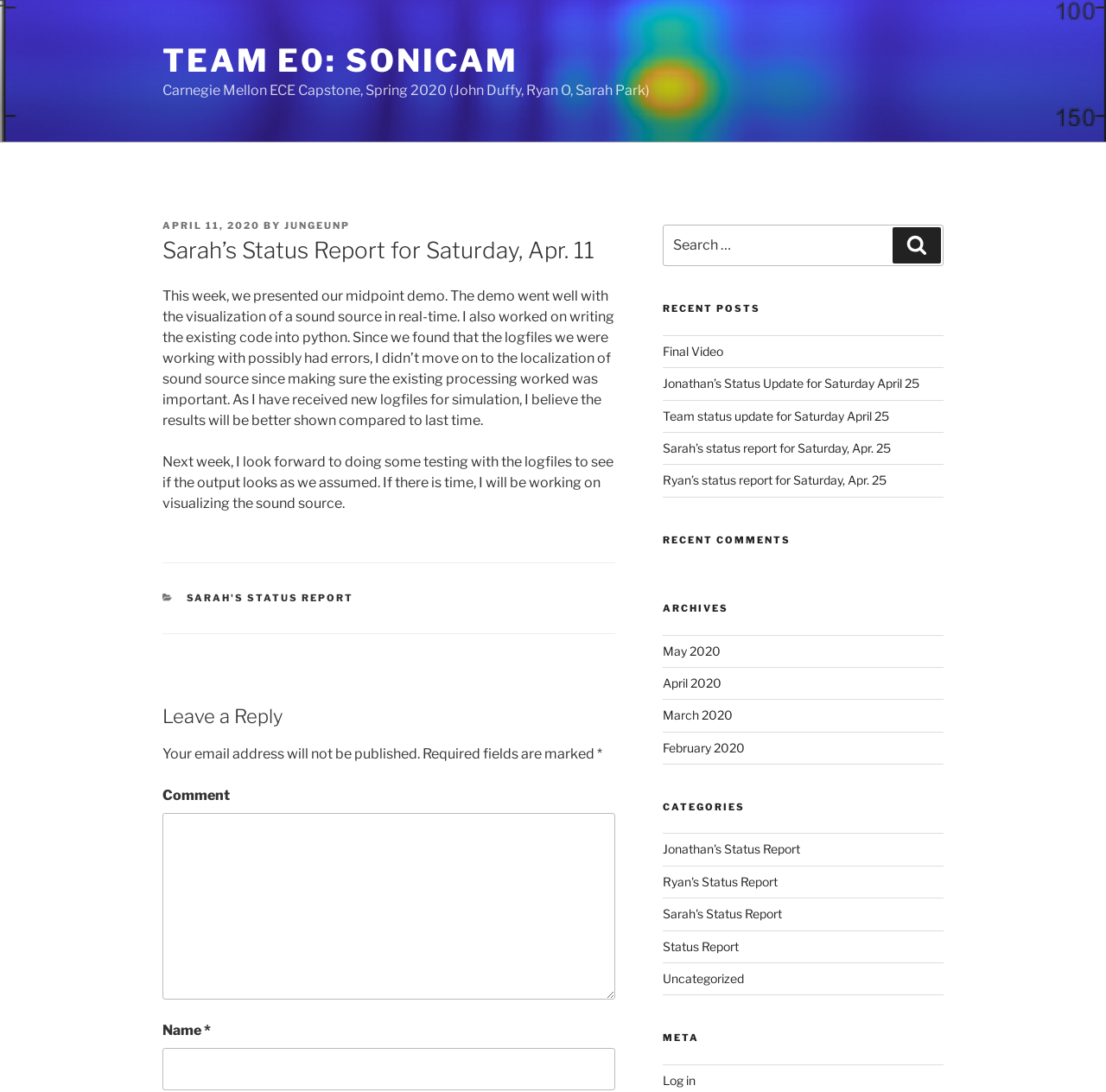What is the author of the latest article?
Using the image as a reference, answer the question with a short word or phrase.

Sarah